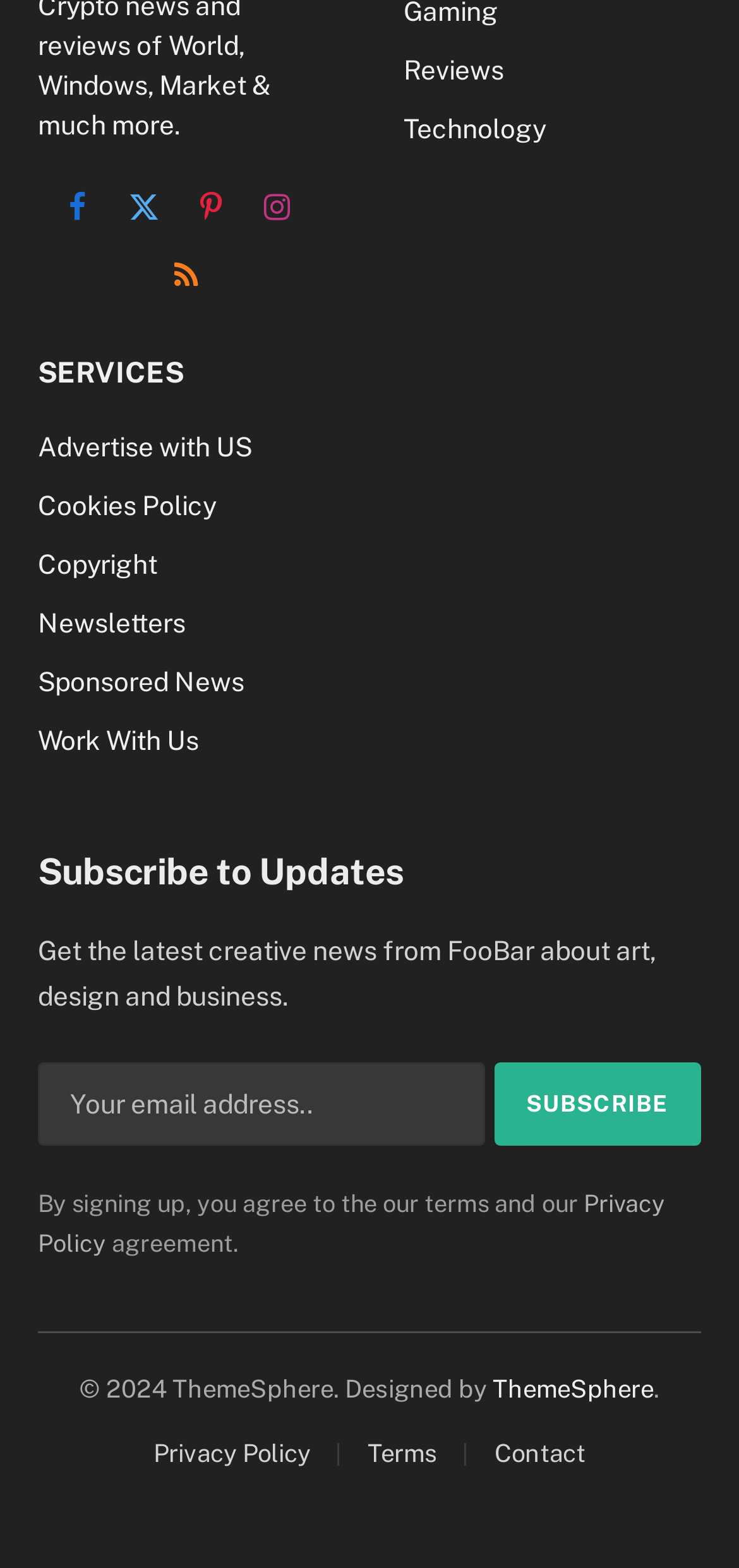Please specify the bounding box coordinates of the clickable region necessary for completing the following instruction: "Read reviews". The coordinates must consist of four float numbers between 0 and 1, i.e., [left, top, right, bottom].

[0.546, 0.035, 0.682, 0.055]